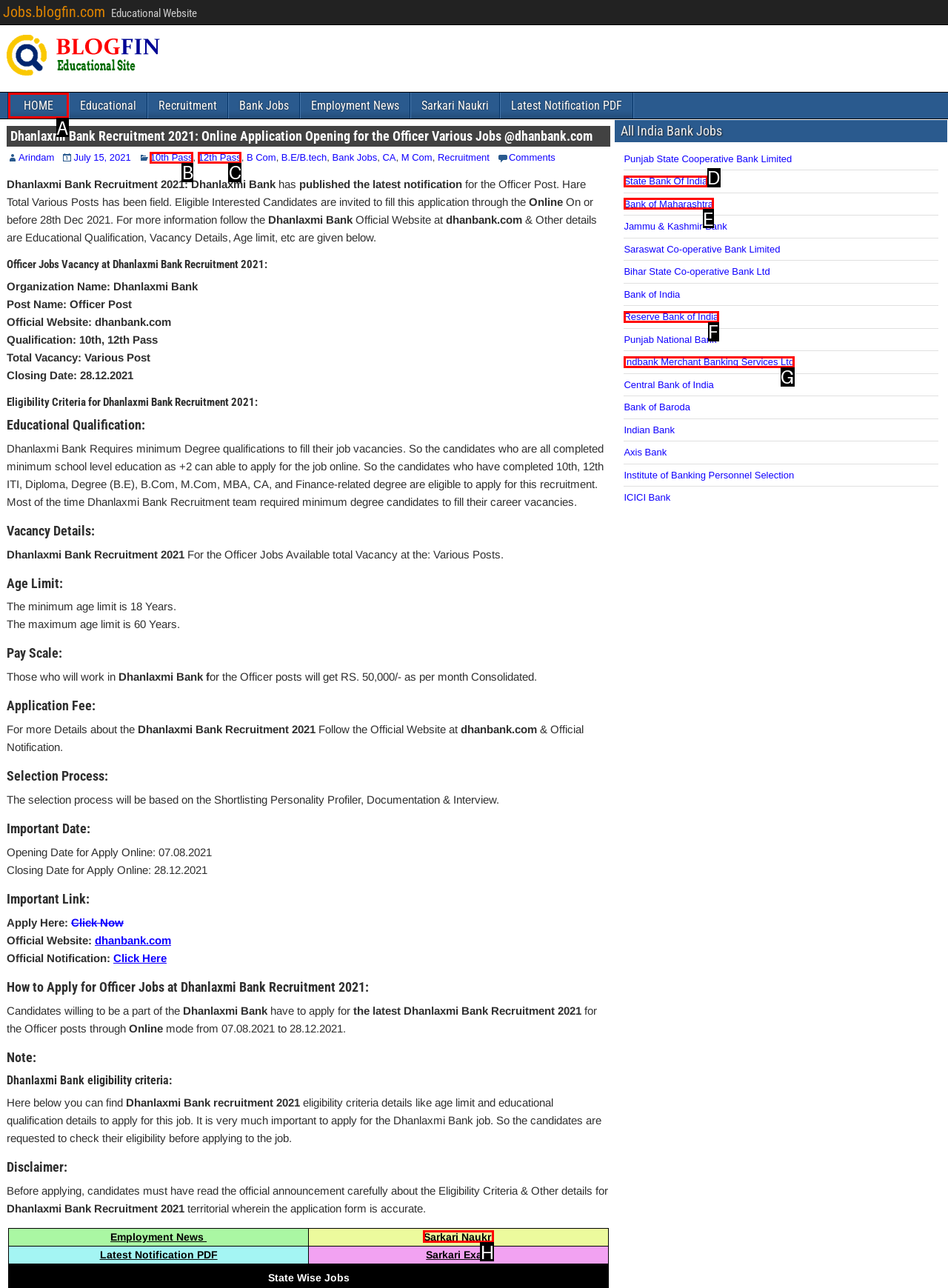Tell me which option I should click to complete the following task: Click on HOME
Answer with the option's letter from the given choices directly.

A